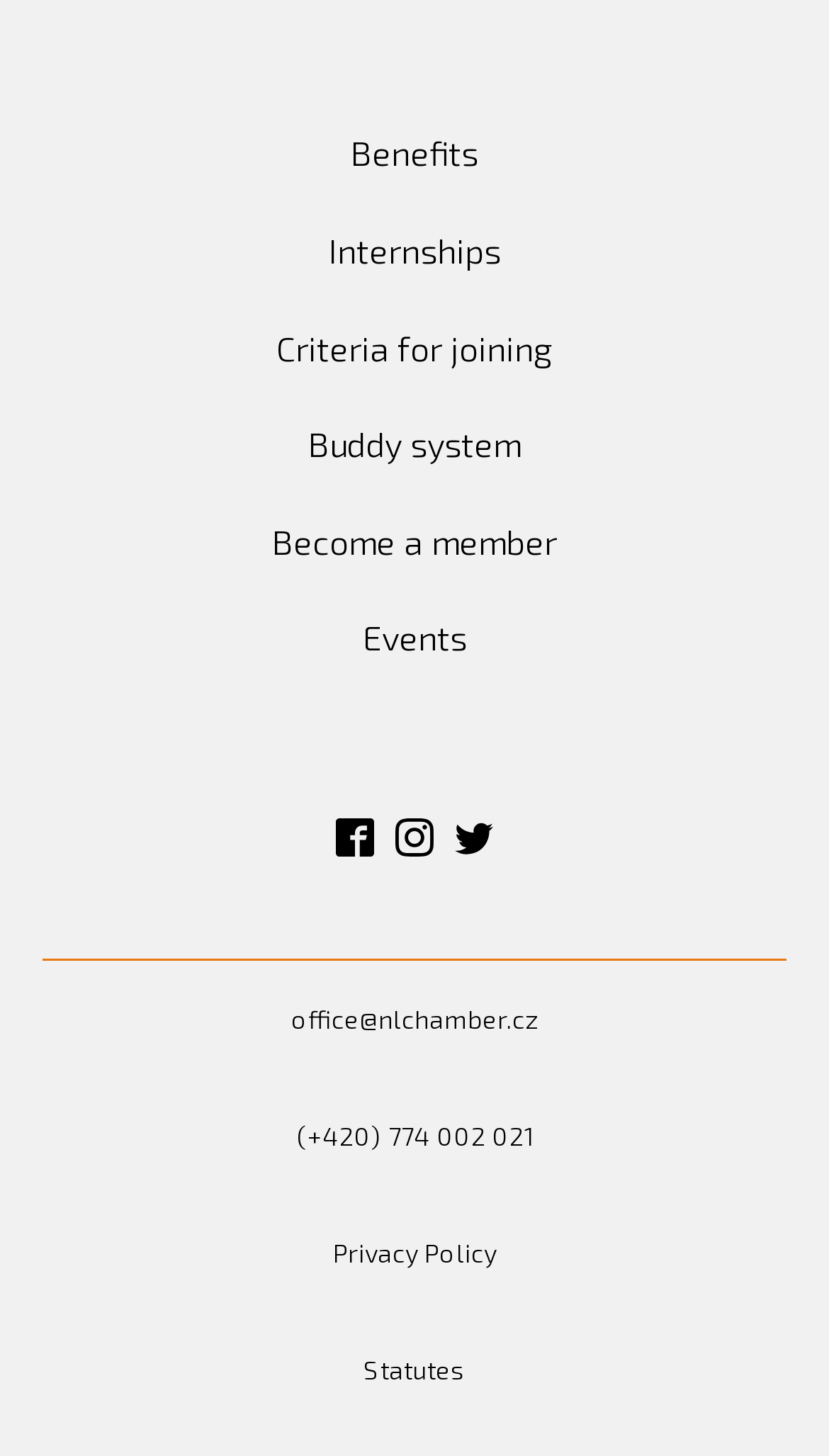Use a single word or phrase to answer the question:
What is the last link on the webpage?

(+420) 774 002 021